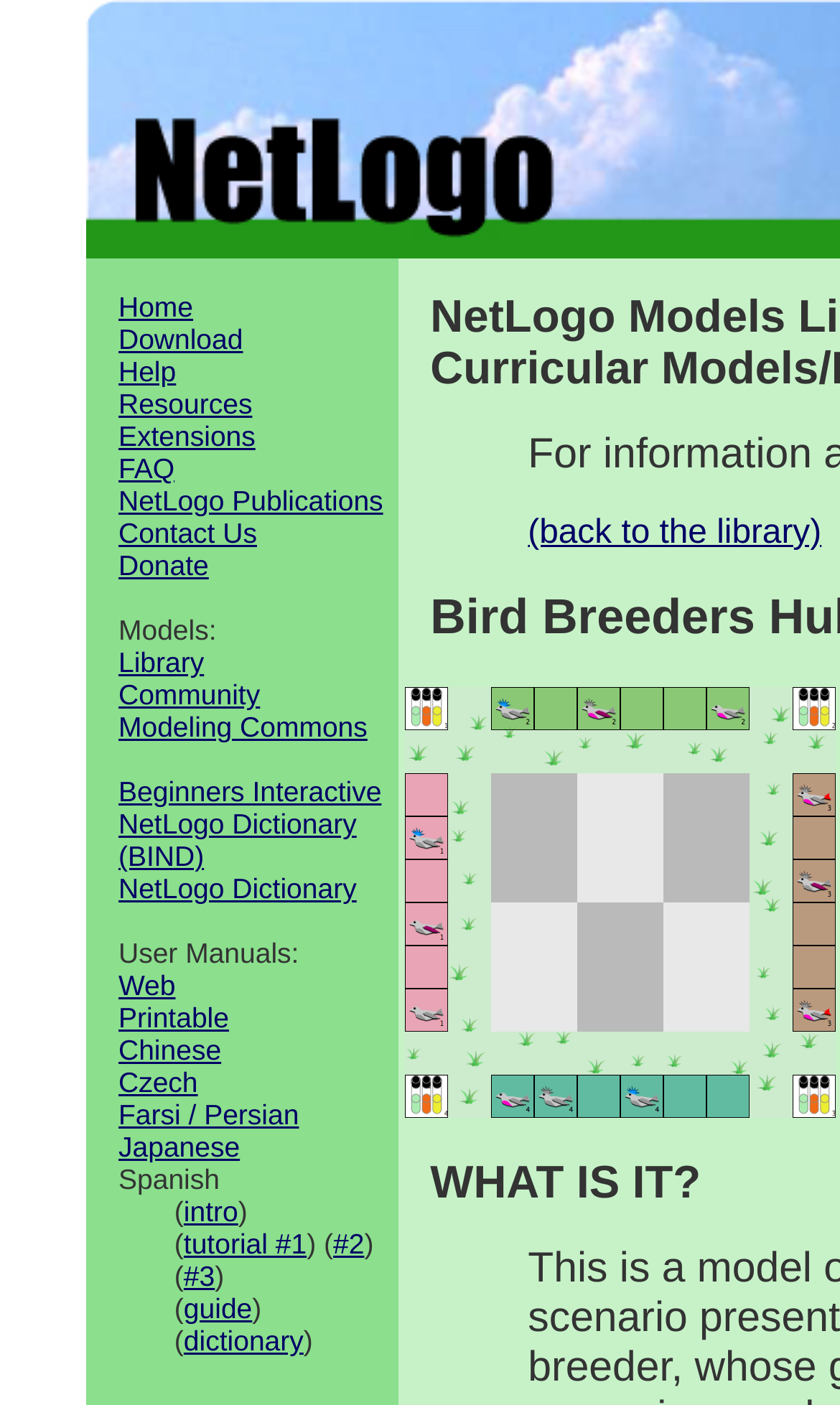Describe every aspect of the webpage in a detailed manner.

The webpage is the NetLogo Models Library, specifically the Bird Breeders HubNet section. At the top, there is a navigation menu with 12 links: Home, Download, Help, Resources, Extensions, FAQ, NetLogo Publications, Contact Us, Donate, Library, Community, and Modeling Commons. Below the navigation menu, there are two sections: Models and User Manuals.

In the Models section, there is a label "Models:" followed by three links: Library, Community, and Modeling Commons. Below this section, there is a link to Beginners Interactive NetLogo Dictionary (BIND) and NetLogo Dictionary.

In the User Manuals section, there is a label "User Manuals:" followed by four links: Web, Printable, Chinese, and Czech. There are also links to Farsi/Persian, Japanese, and Spanish user manuals.

To the right of the navigation menu, there is a table cell containing a screenshot, which takes up most of the right side of the page. At the bottom of the page, there is a link "(back to the library)".

Throughout the page, there are various links and labels, but no prominent headings or paragraphs of text. The overall layout is dense with links and labels, with a prominent screenshot on the right side.